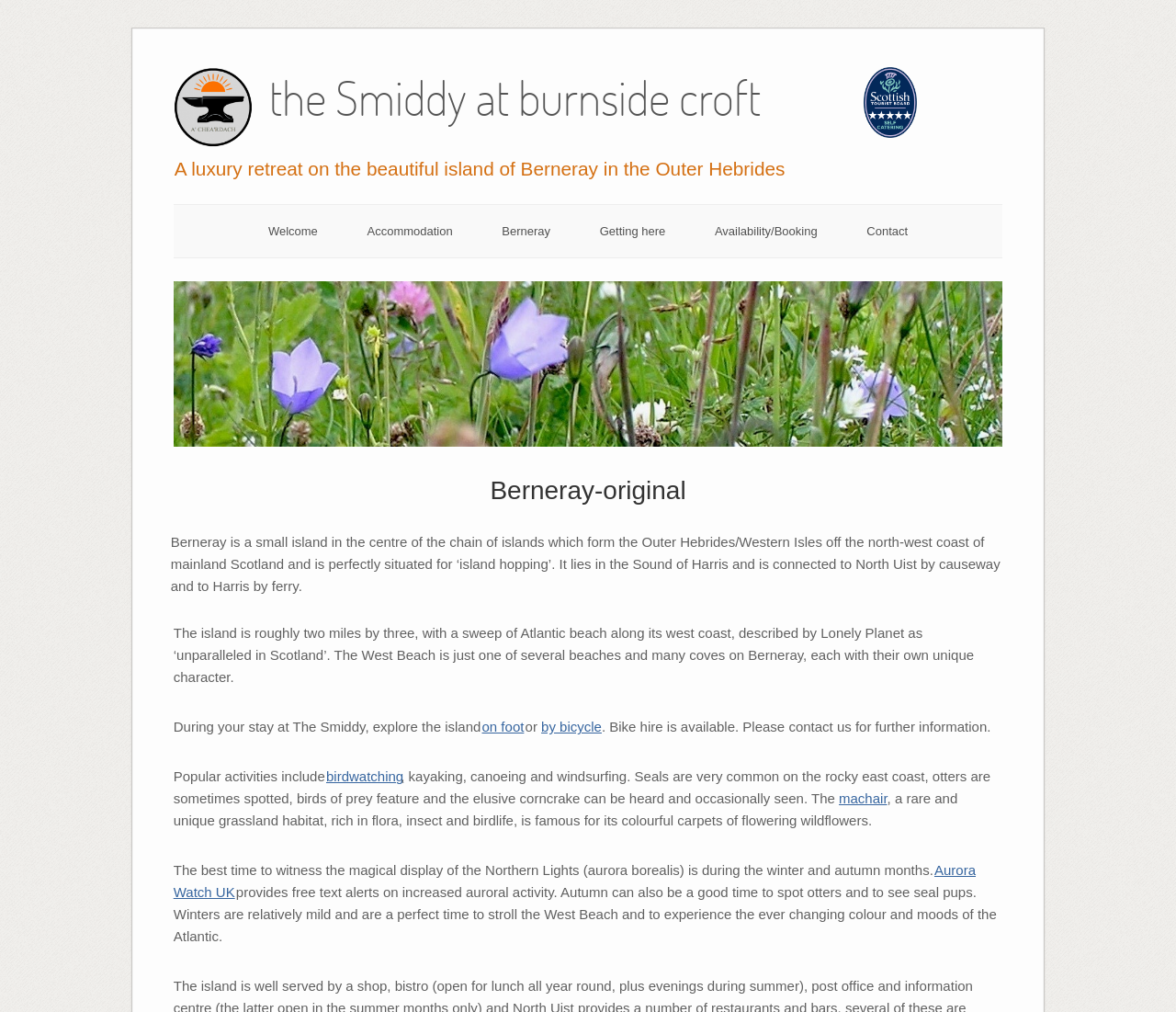Could you find the bounding box coordinates of the clickable area to complete this instruction: "Click on 'Welcome'"?

[0.228, 0.222, 0.27, 0.235]